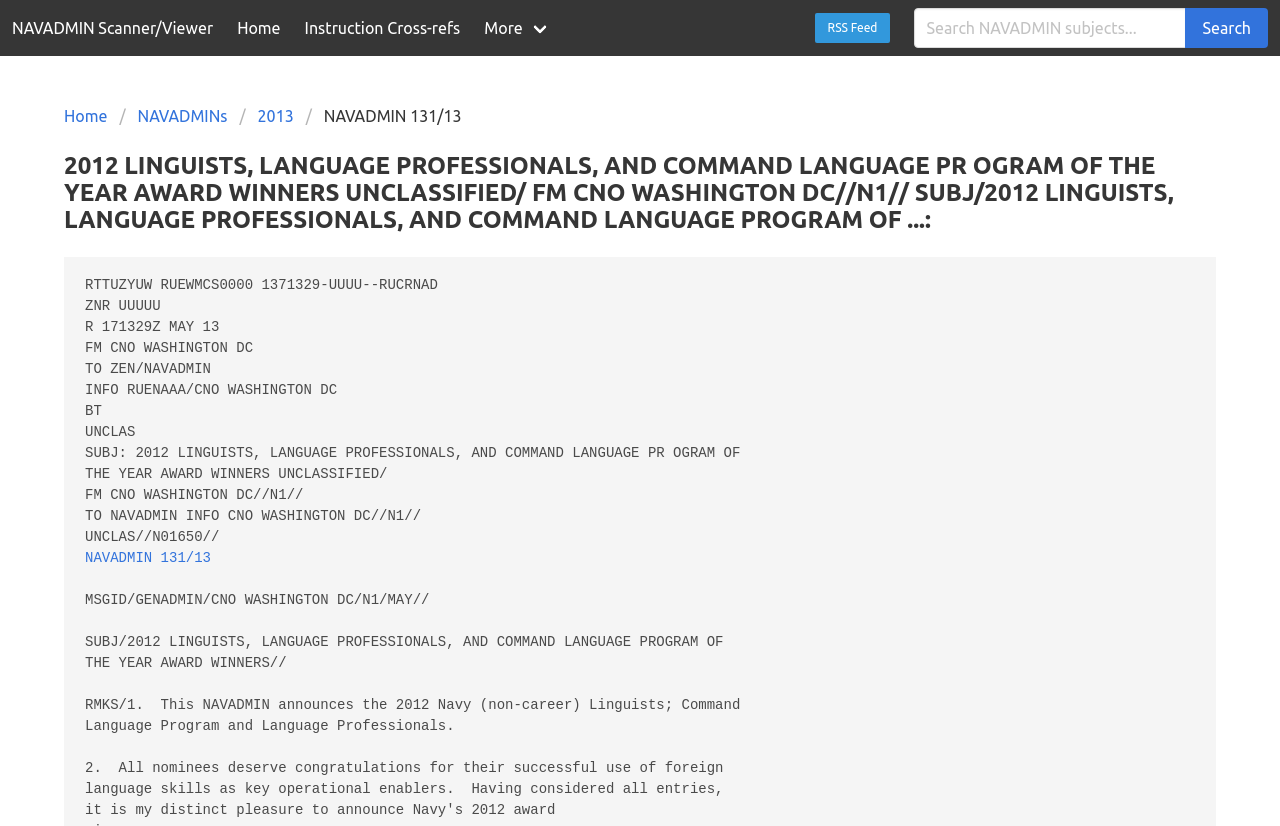Specify the bounding box coordinates of the area to click in order to follow the given instruction: "Search for NAVADMIN subjects."

[0.714, 0.01, 0.927, 0.058]